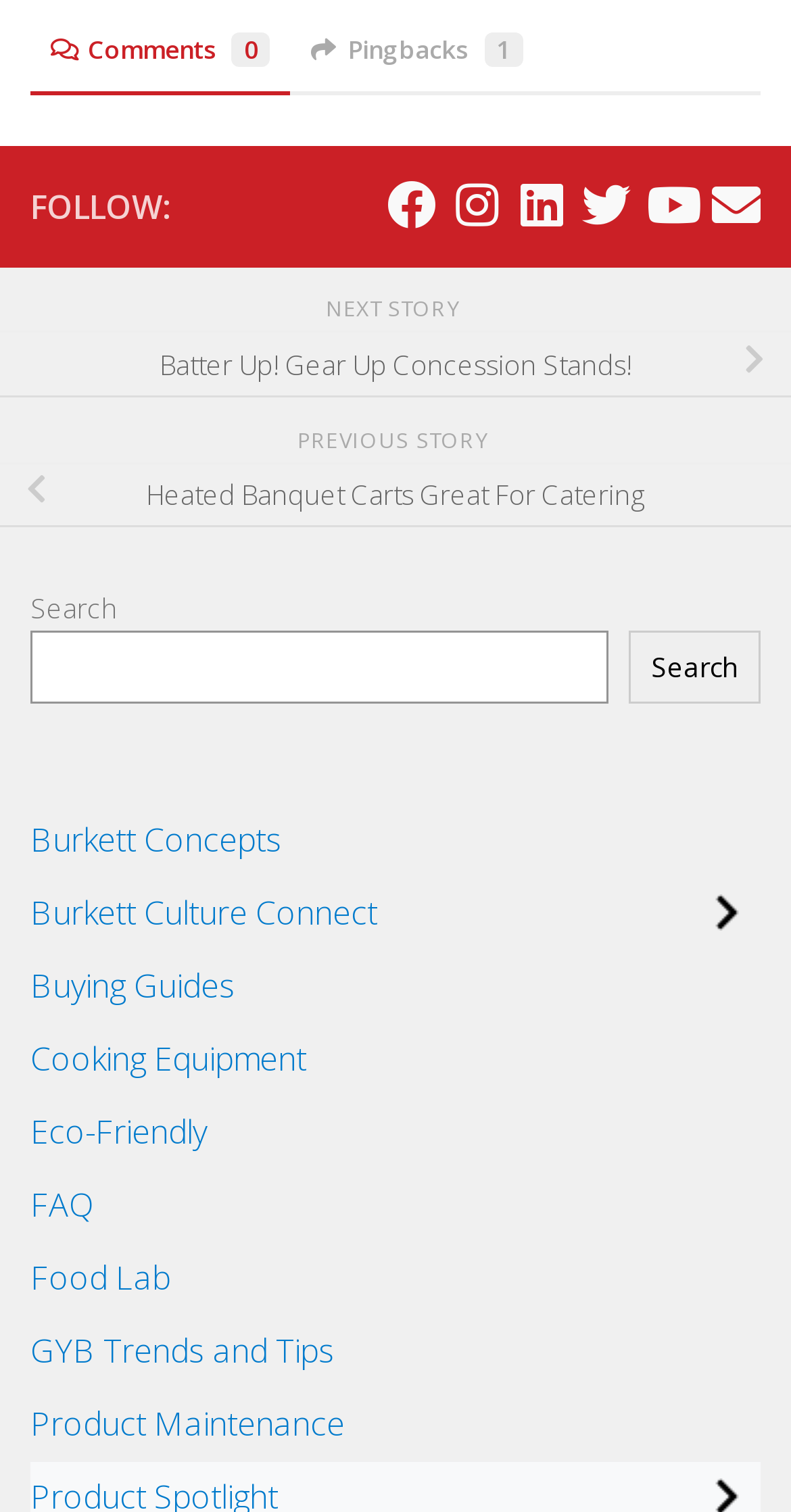Please locate the bounding box coordinates of the element that needs to be clicked to achieve the following instruction: "Follow us on Facebook". The coordinates should be four float numbers between 0 and 1, i.e., [left, top, right, bottom].

[0.49, 0.119, 0.551, 0.151]